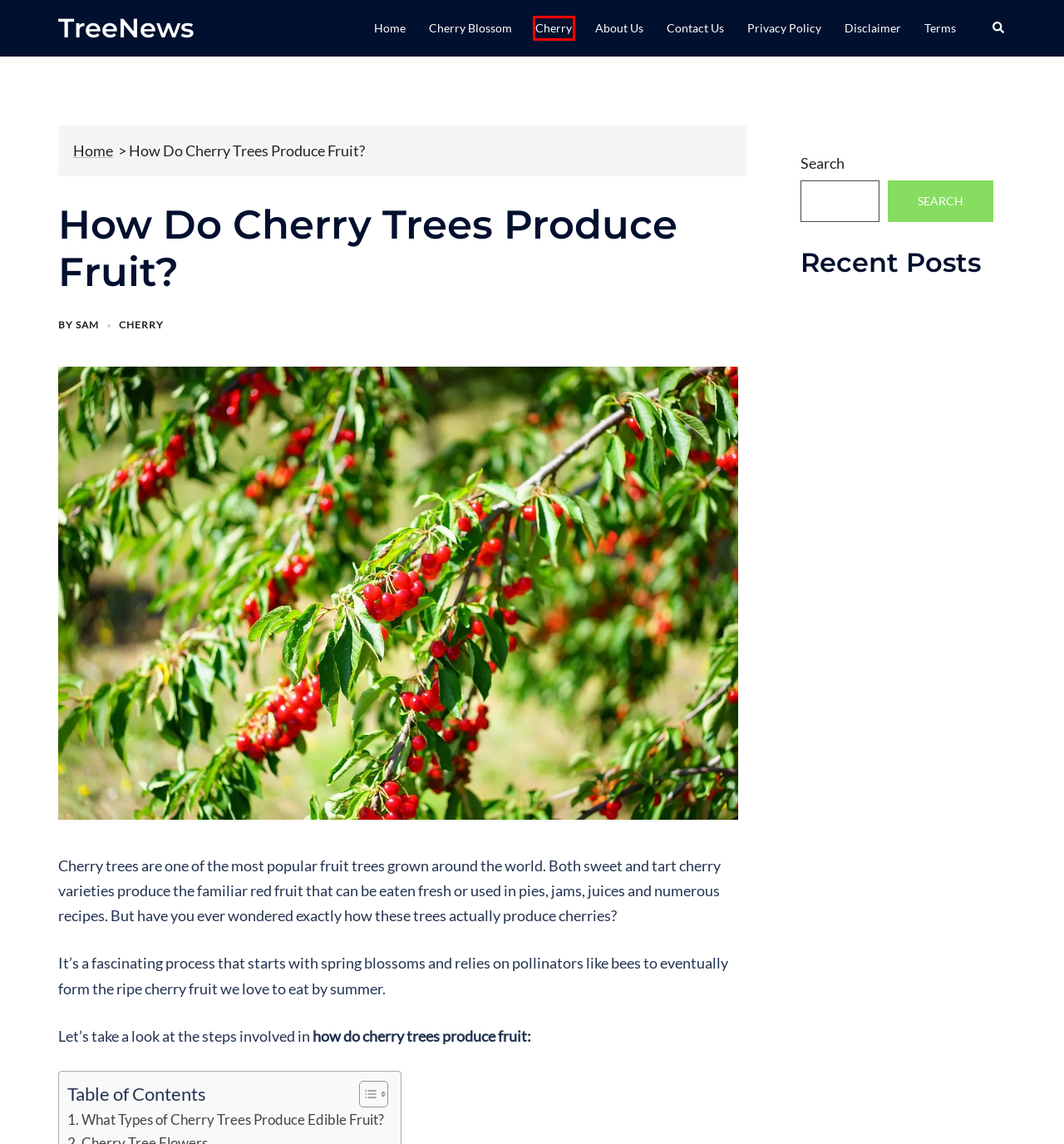You are presented with a screenshot of a webpage with a red bounding box. Select the webpage description that most closely matches the new webpage after clicking the element inside the red bounding box. The options are:
A. Cherry Archives - TreeNews
B. Cherry Blossom Archives - TreeNews
C. Disclaimer - TreeNews
D. About Us - TreeNews
E. Contact Us - TreeNews
F. Terms - TreeNews
G. TreeNews -
H. Privacy Policy - TreeNews

A